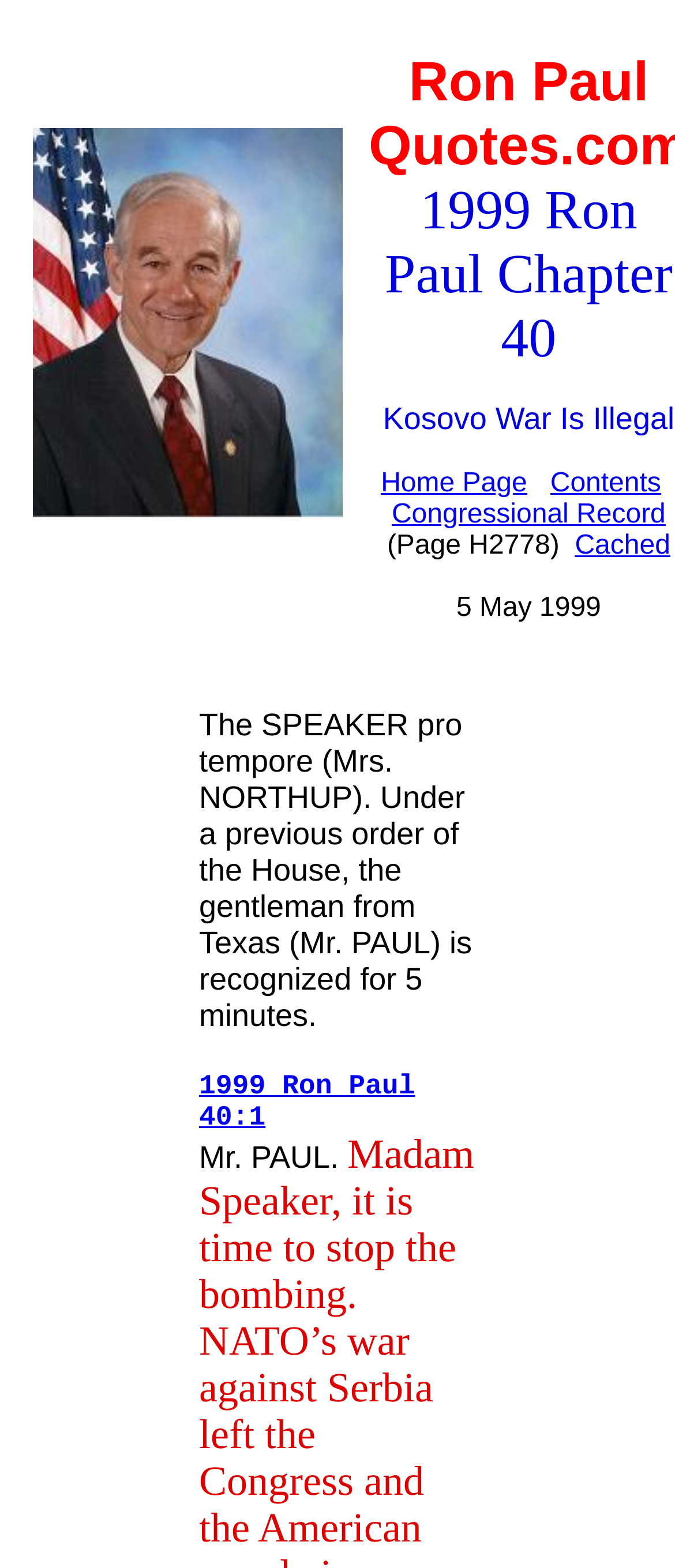Provide your answer in one word or a succinct phrase for the question: 
What is the name of the person giving the speech?

Mr. Paul